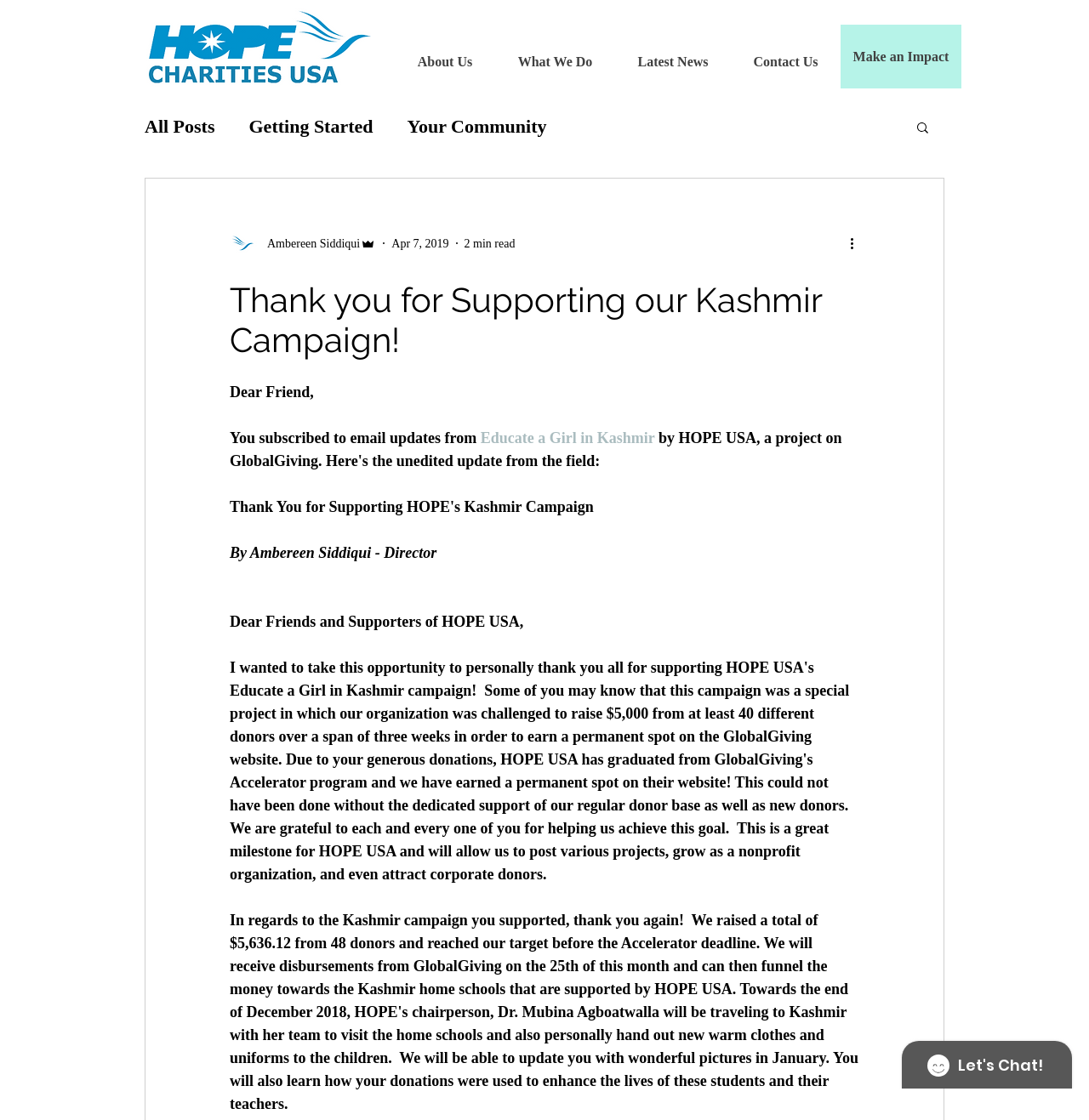Please extract the title of the webpage.

Thank you for Supporting our Kashmir Campaign!